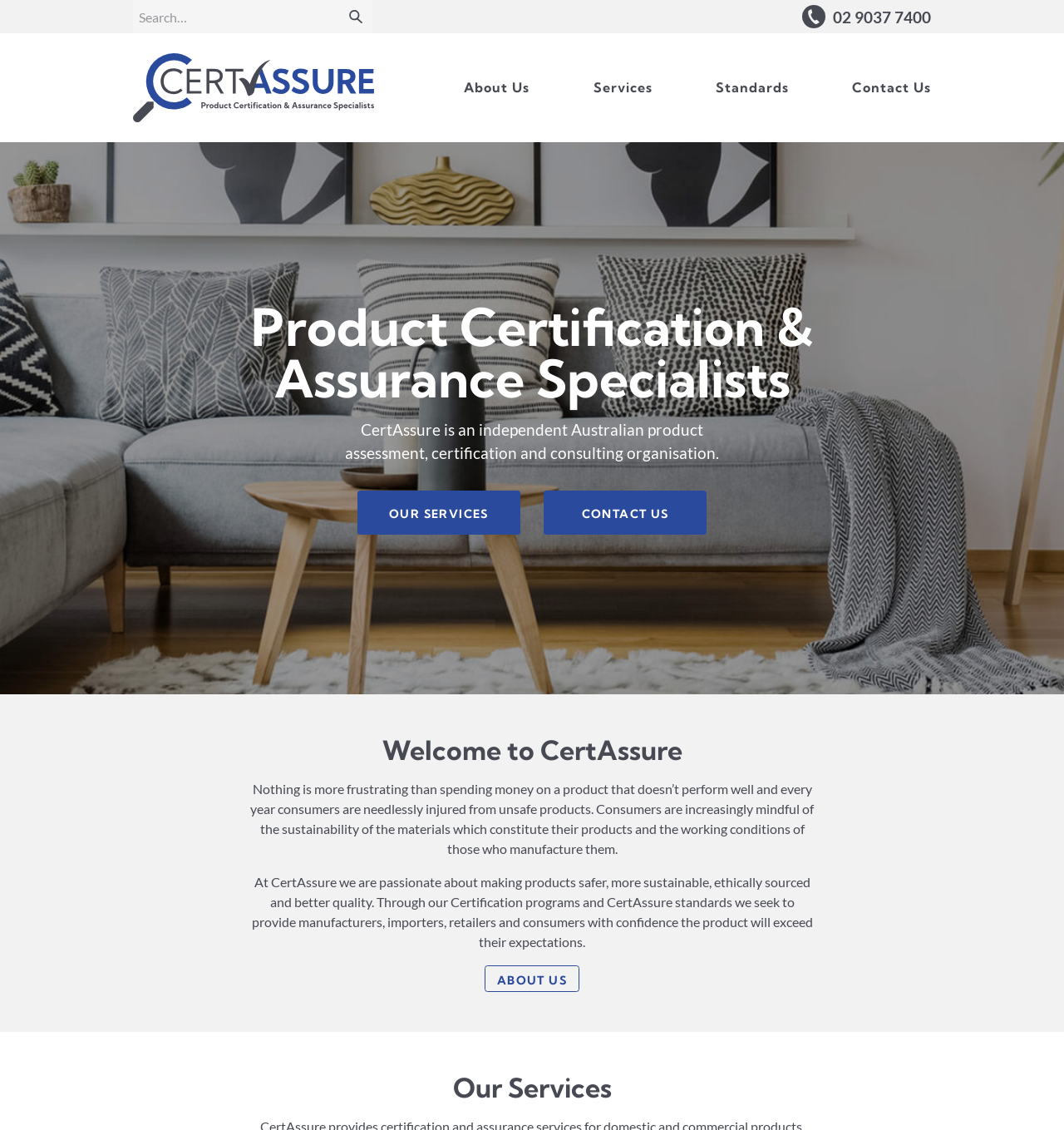Locate the bounding box coordinates of the area where you should click to accomplish the instruction: "Contact the company".

[0.511, 0.434, 0.664, 0.473]